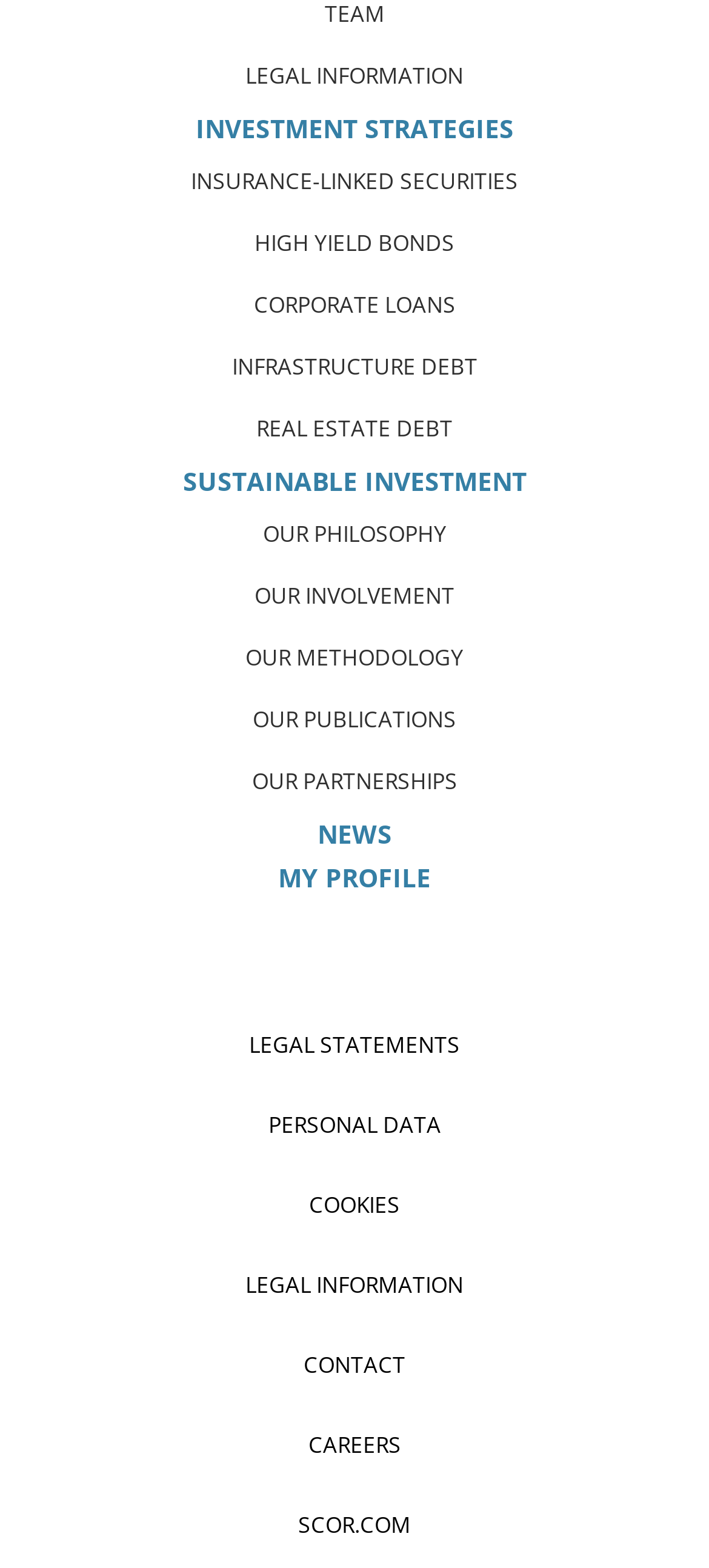Given the element description High yield bonds, specify the bounding box coordinates of the corresponding UI element in the format (top-left x, top-left y, bottom-right x, bottom-right y). All values must be between 0 and 1.

[0.0, 0.136, 1.0, 0.175]